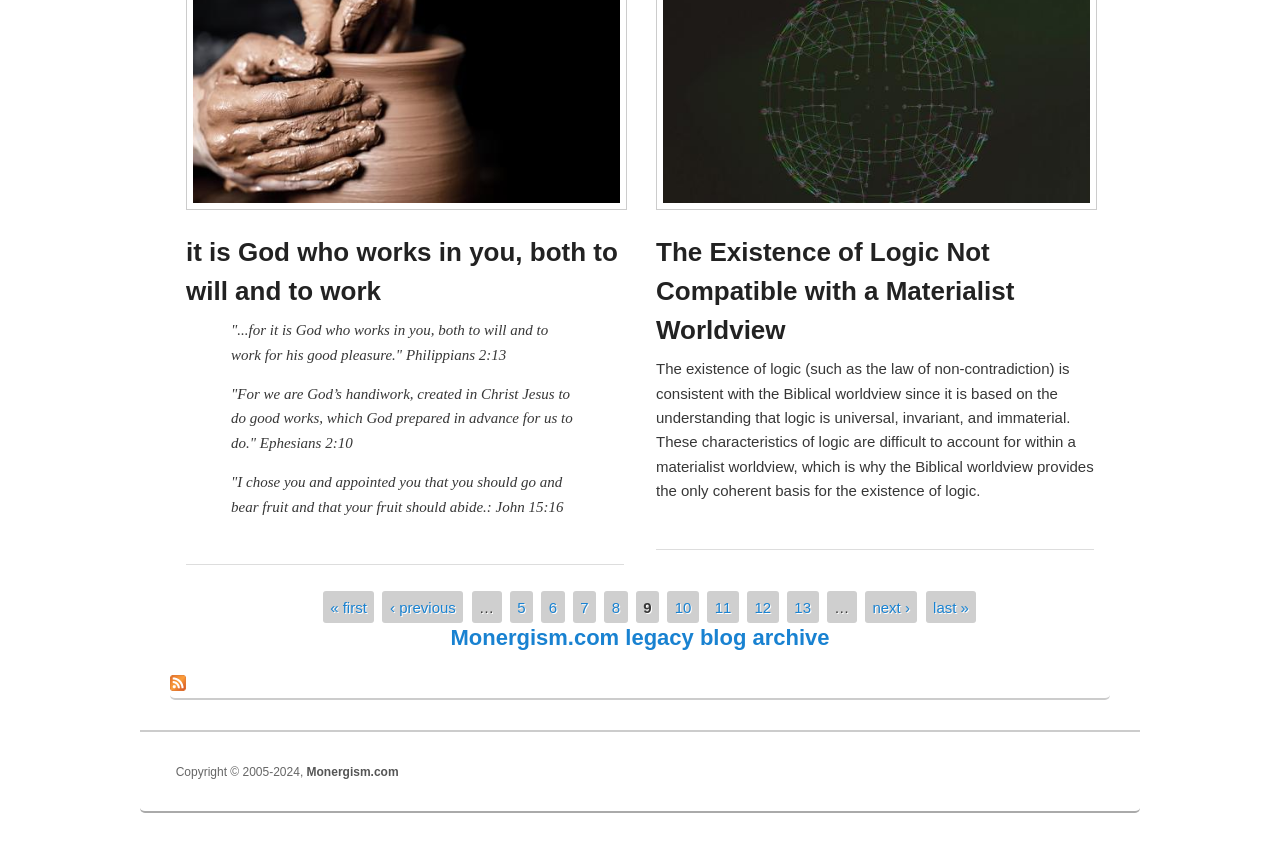What is the first Bible verse mentioned?
Please provide a single word or phrase as the answer based on the screenshot.

Philippians 2:13